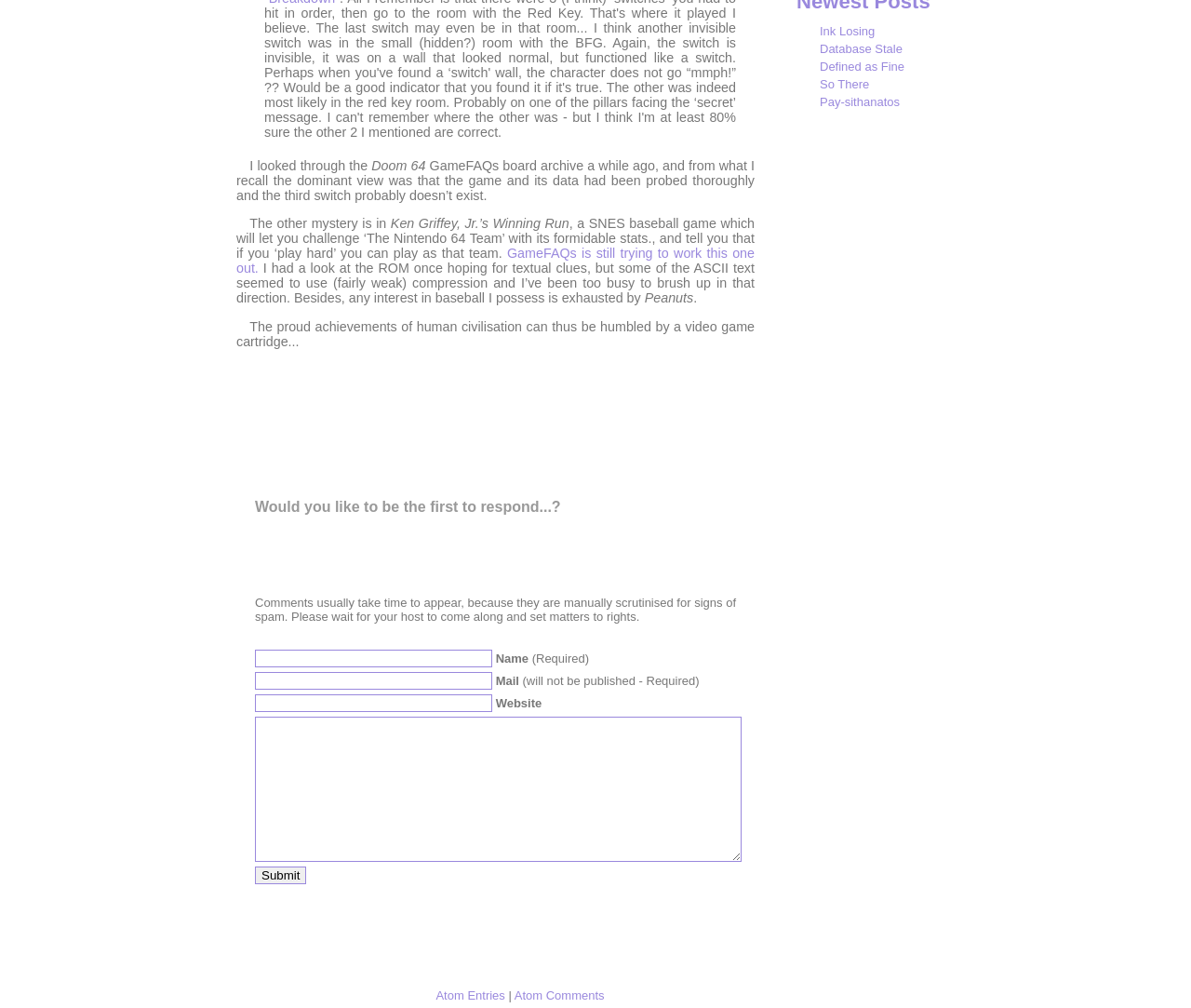Please provide the bounding box coordinate of the region that matches the element description: Defined as Fine. Coordinates should be in the format (top-left x, top-left y, bottom-right x, bottom-right y) and all values should be between 0 and 1.

[0.688, 0.059, 0.759, 0.072]